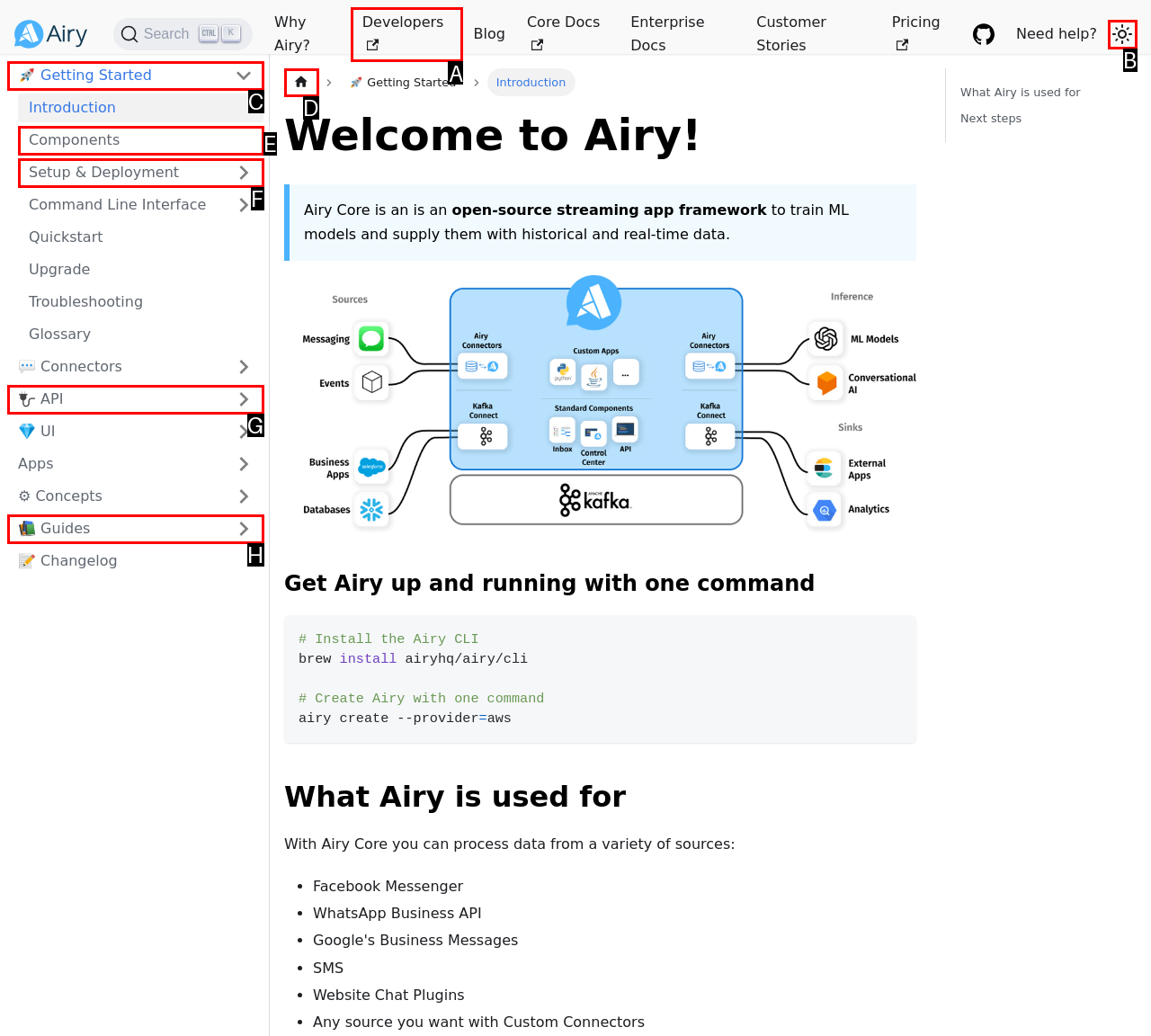Which option best describes: 🚀 Getting Started
Respond with the letter of the appropriate choice.

C